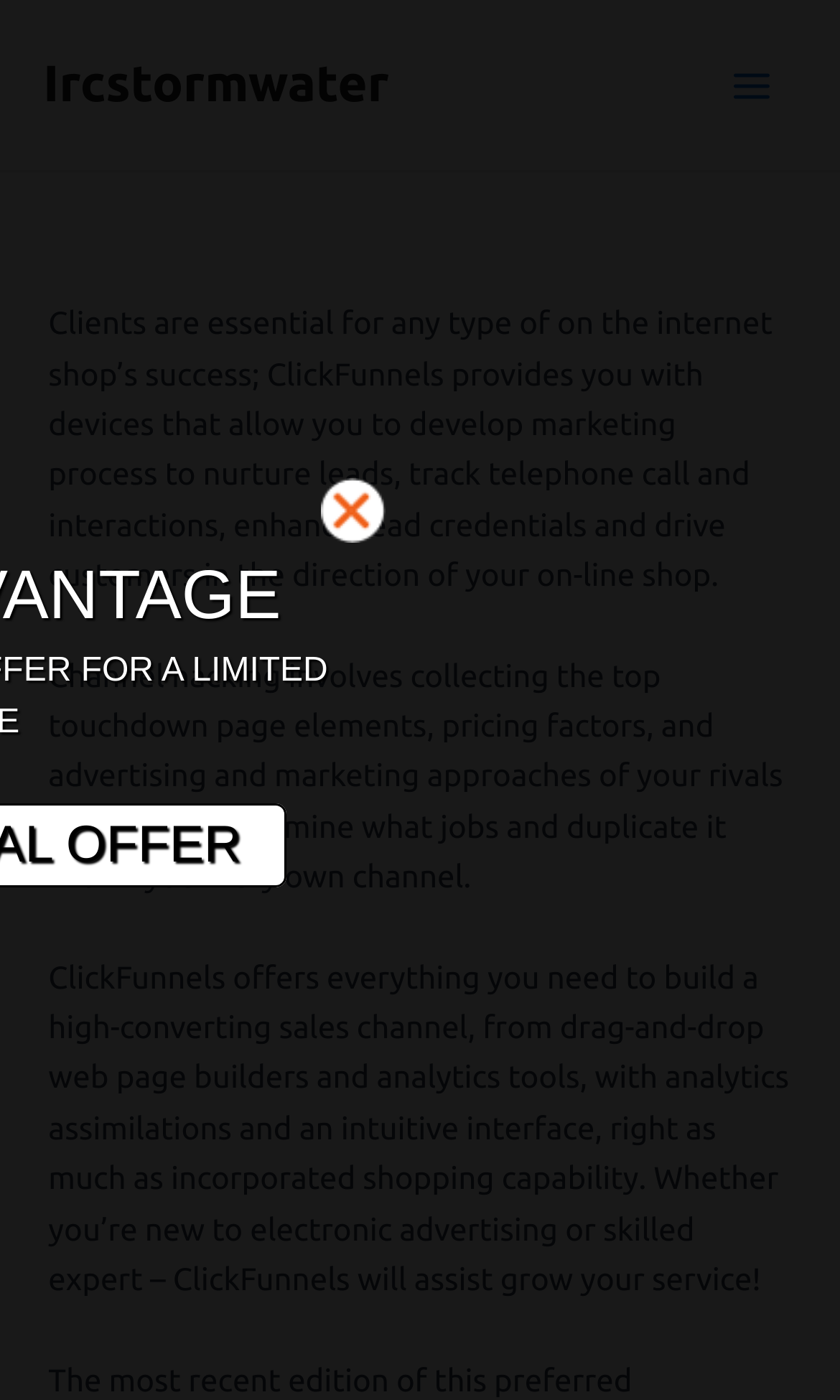What is the purpose of ClickFunnels? Analyze the screenshot and reply with just one word or a short phrase.

To build a high-converting sales channel